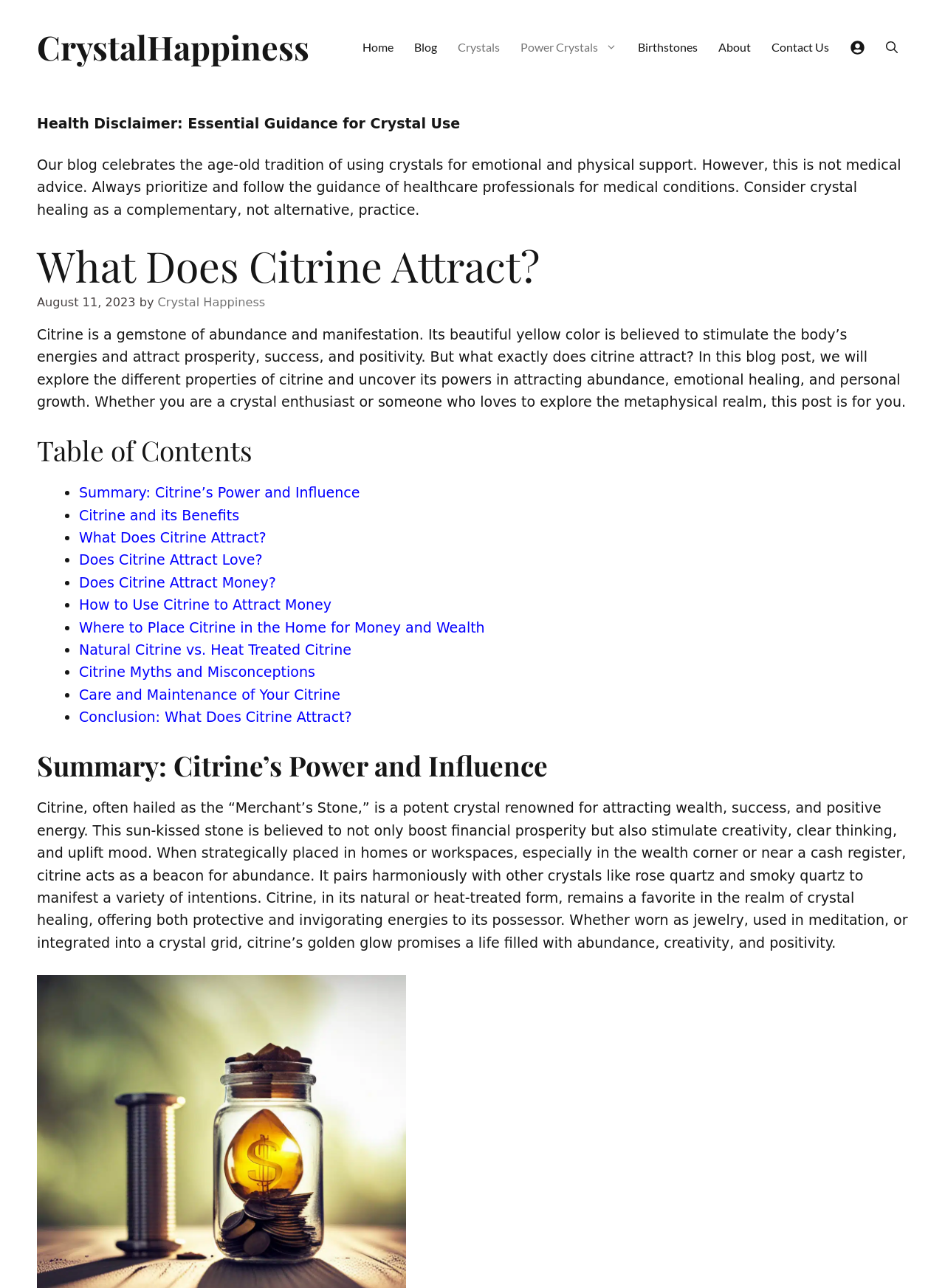How many links are in the navigation bar?
Kindly give a detailed and elaborate answer to the question.

The navigation bar at the top of the page contains 9 links: 'Home', 'Blog', 'Crystals', 'Power Crystals', 'Birthstones', 'About', 'Contact Us', and two buttons, one with no text and one that says 'Open search'.